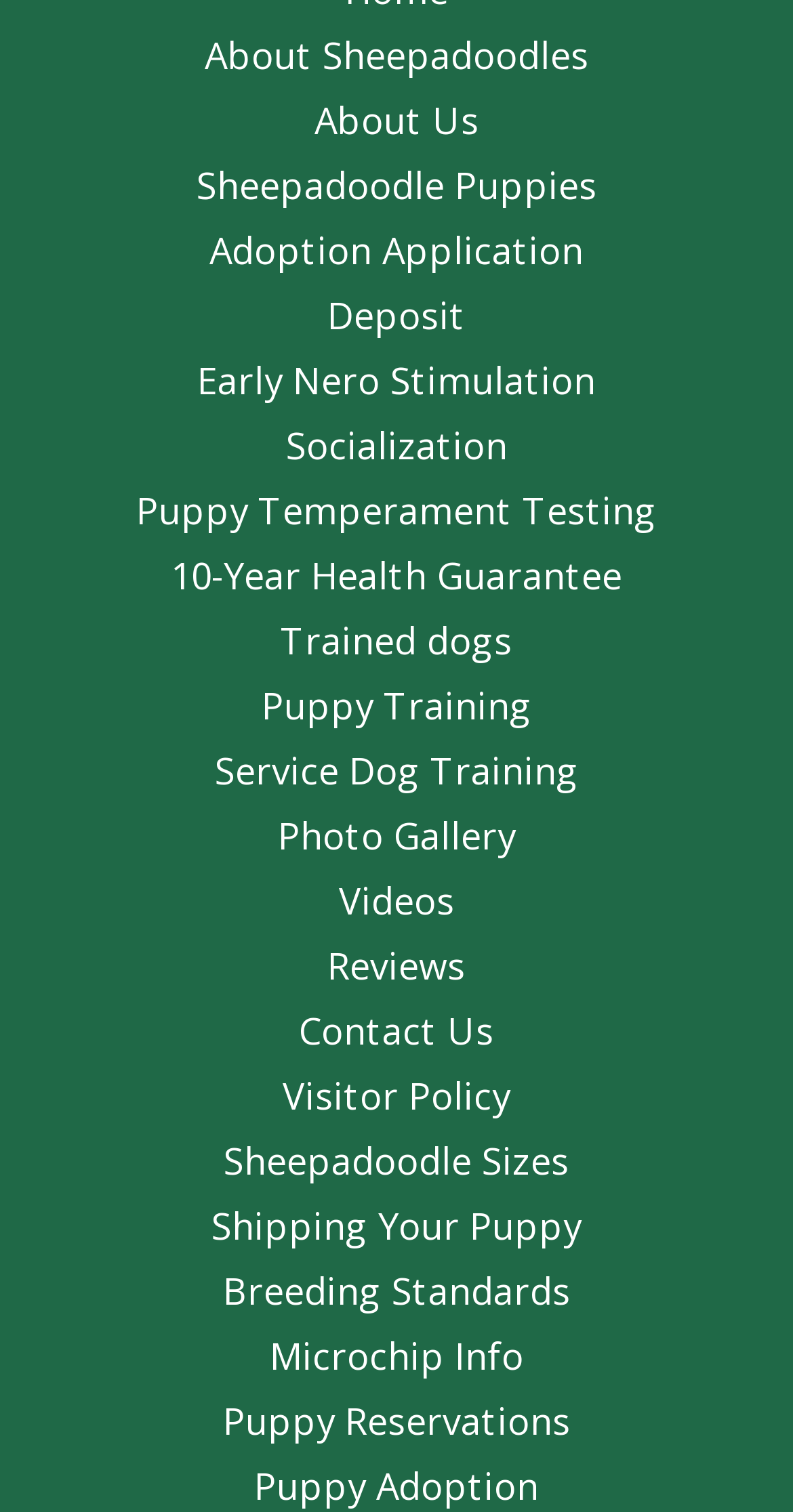Identify the bounding box coordinates of the clickable region necessary to fulfill the following instruction: "Read reviews". The bounding box coordinates should be four float numbers between 0 and 1, i.e., [left, top, right, bottom].

[0.392, 0.617, 0.608, 0.66]